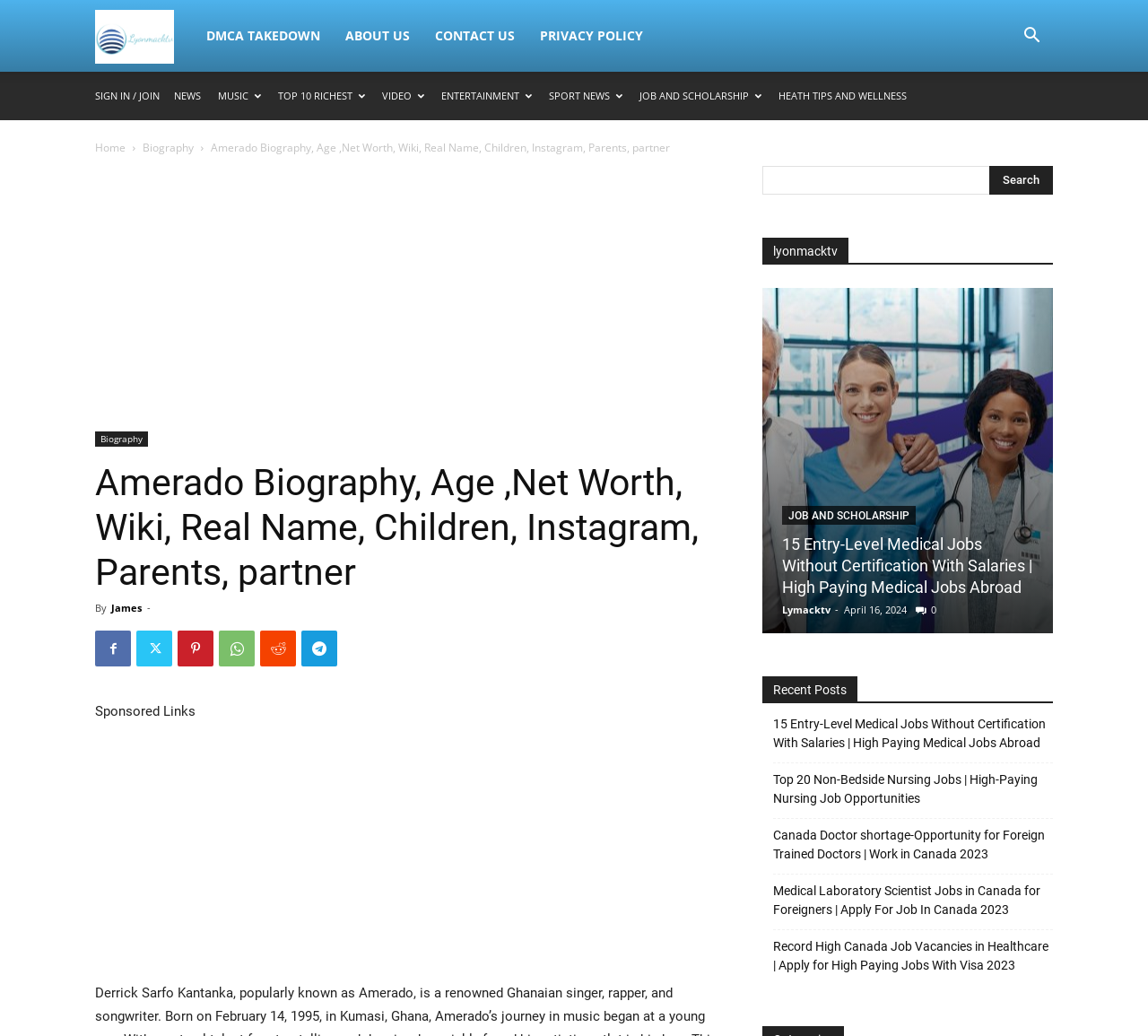Using the format (top-left x, top-left y, bottom-right x, bottom-right y), and given the element description, identify the bounding box coordinates within the screenshot: Sign in / Join

[0.083, 0.086, 0.139, 0.099]